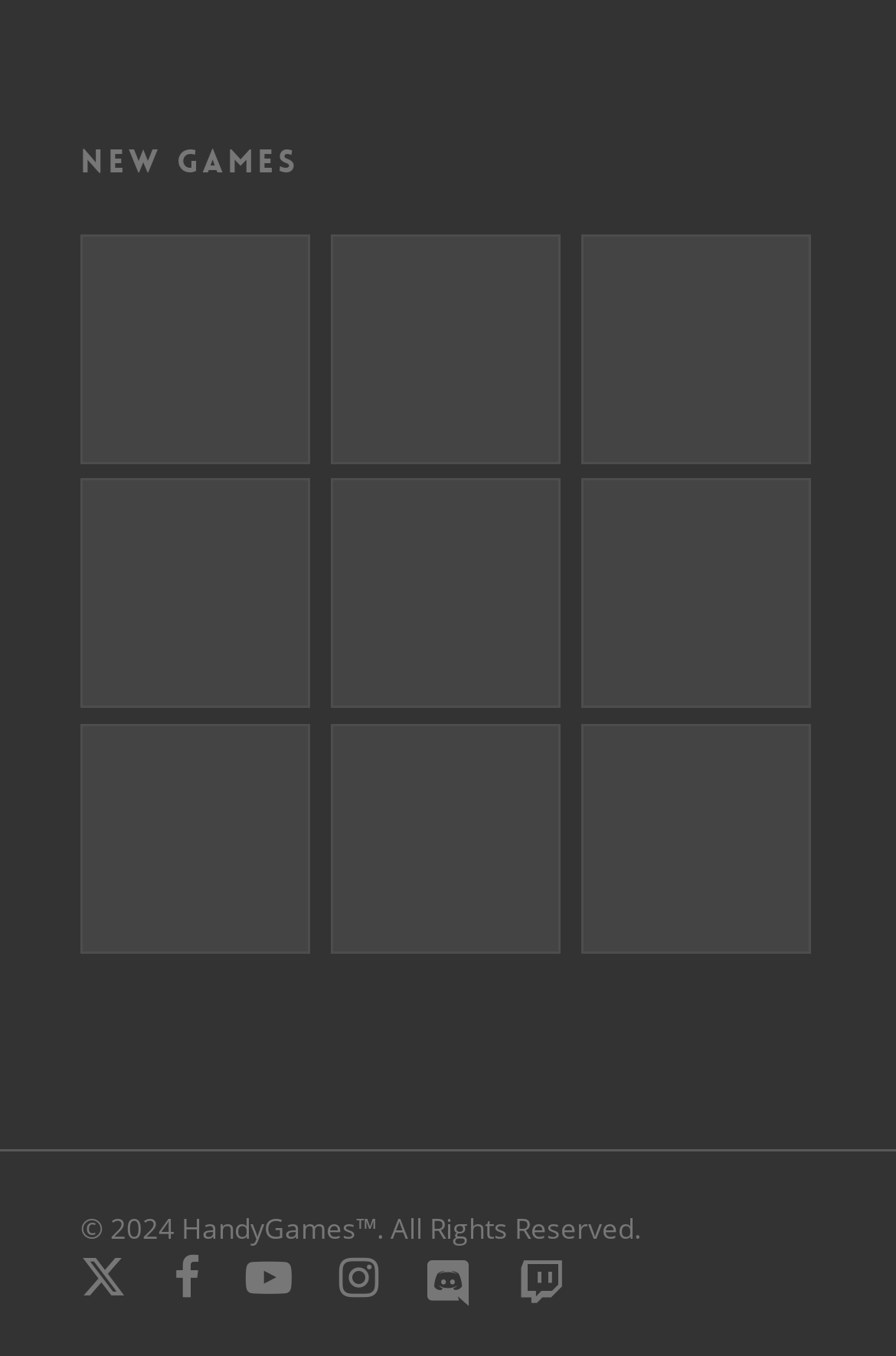How many games are listed on this page?
Please craft a detailed and exhaustive response to the question.

I counted the number of links with game titles, and there are 9 links with game titles, including 'We Are Football 2024', 'SpongeBob SquarePants: The Cosmic Shake', and so on.